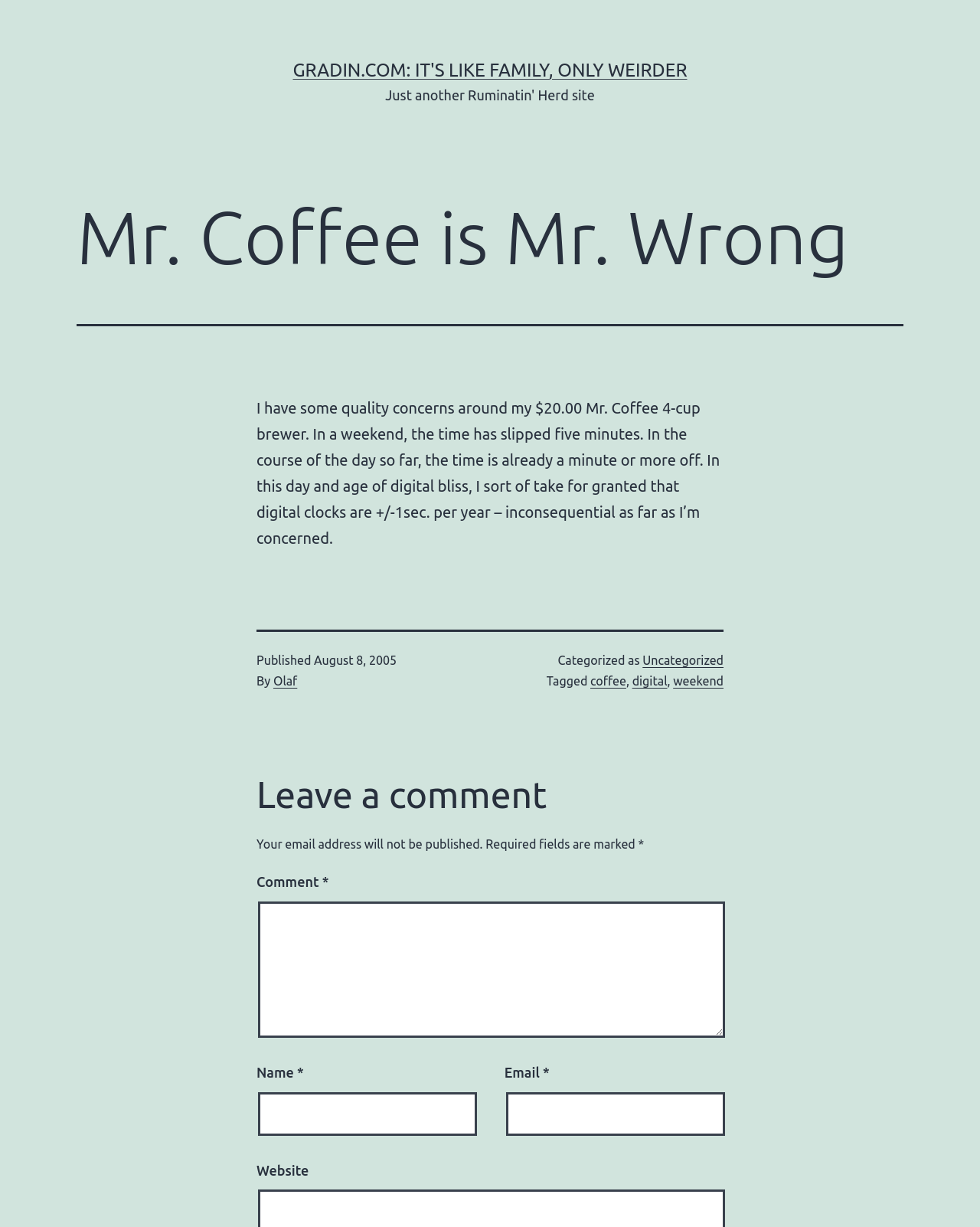Who is the author of the article?
Refer to the image and respond with a one-word or short-phrase answer.

Olaf